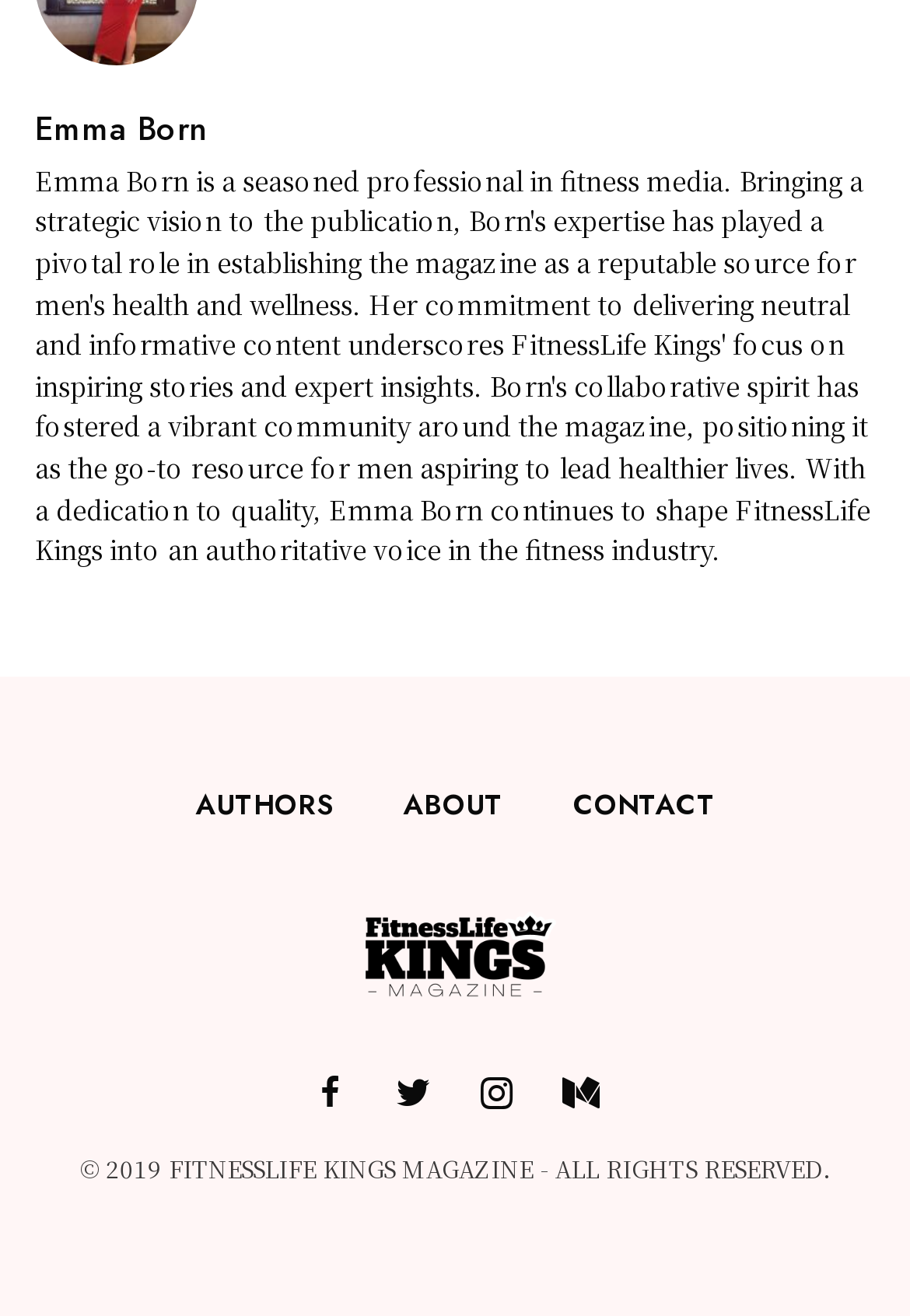What year is the copyright reserved?
Use the screenshot to answer the question with a single word or phrase.

2019